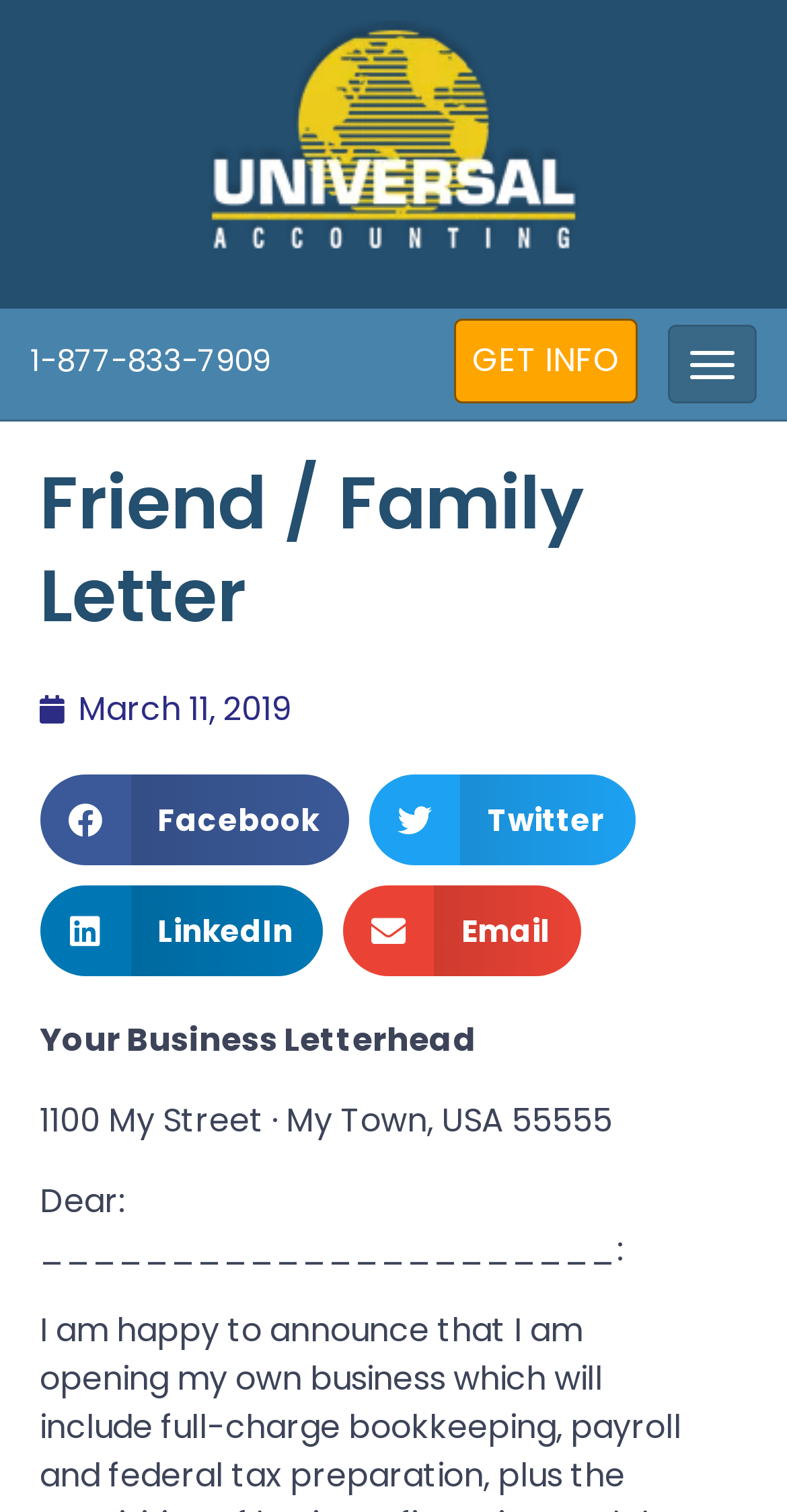Determine the bounding box for the described UI element: "Get Info".

[0.577, 0.21, 0.81, 0.266]